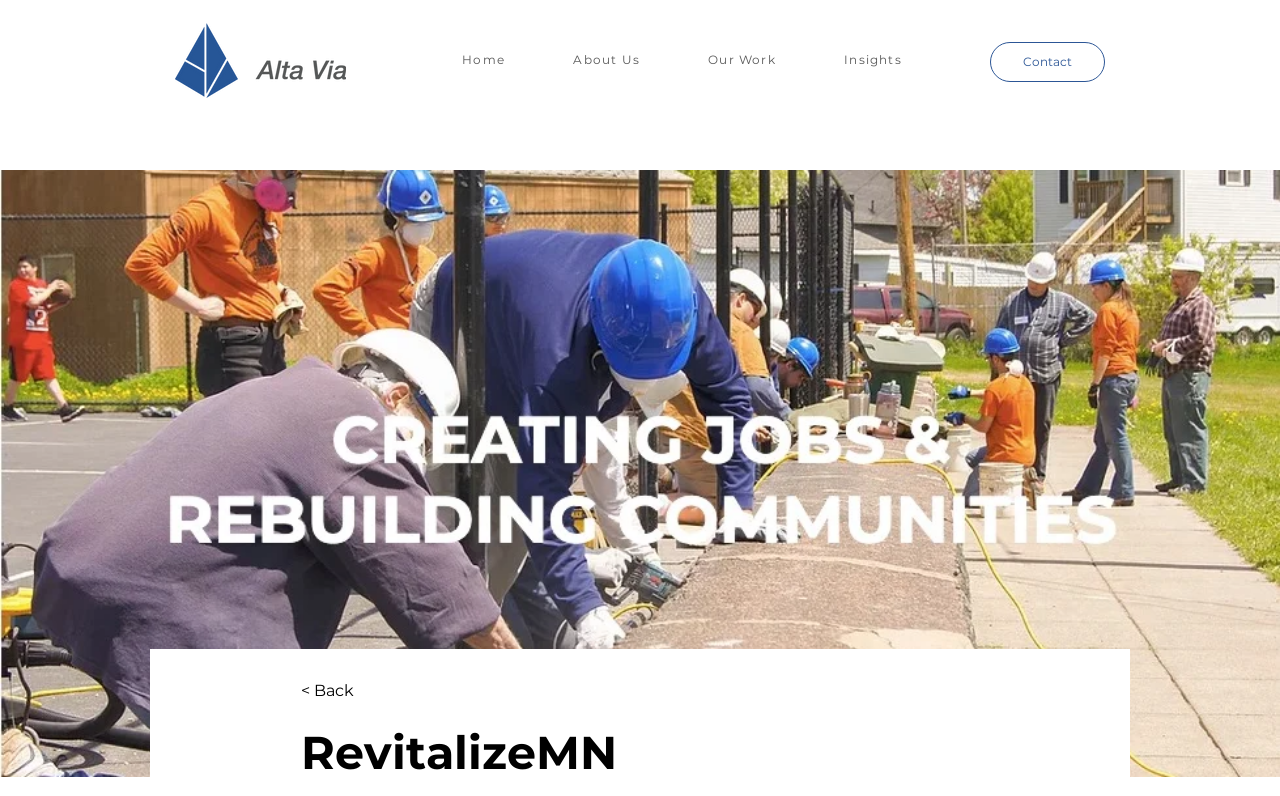What is the last navigation link?
Please provide an in-depth and detailed response to the question.

The last navigation link is 'Insights', which is located at the rightmost part of the navigation element at the top of the page.